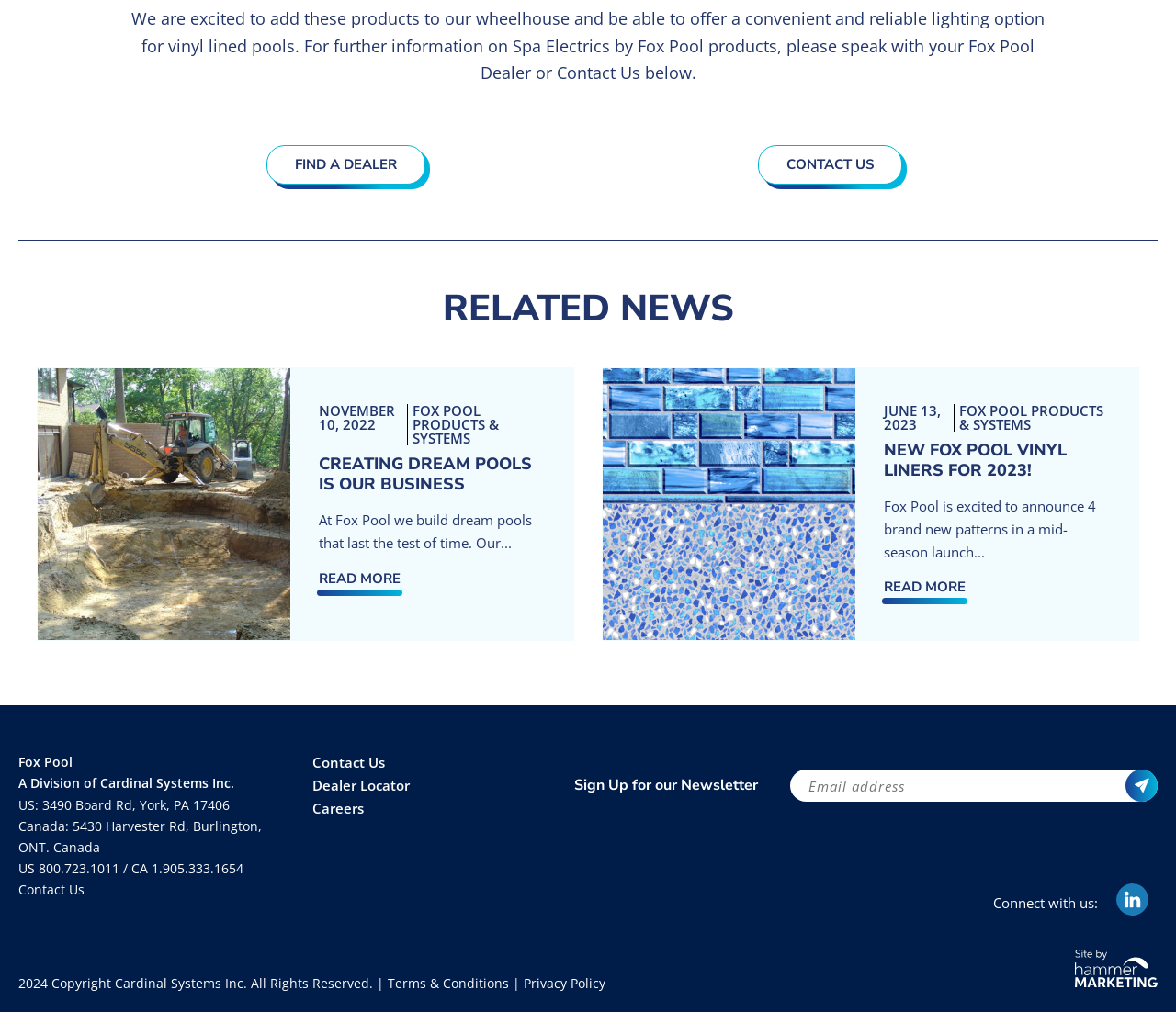What is the company name of the website?
Please give a detailed and elaborate answer to the question based on the image.

The company name can be inferred from the text 'Fox Pool' which appears multiple times on the webpage, including in the links 'FOX POOL PRODUCTS & SYSTEMS' and 'FOX POOL VINYL LINERS FOR 2023!'.